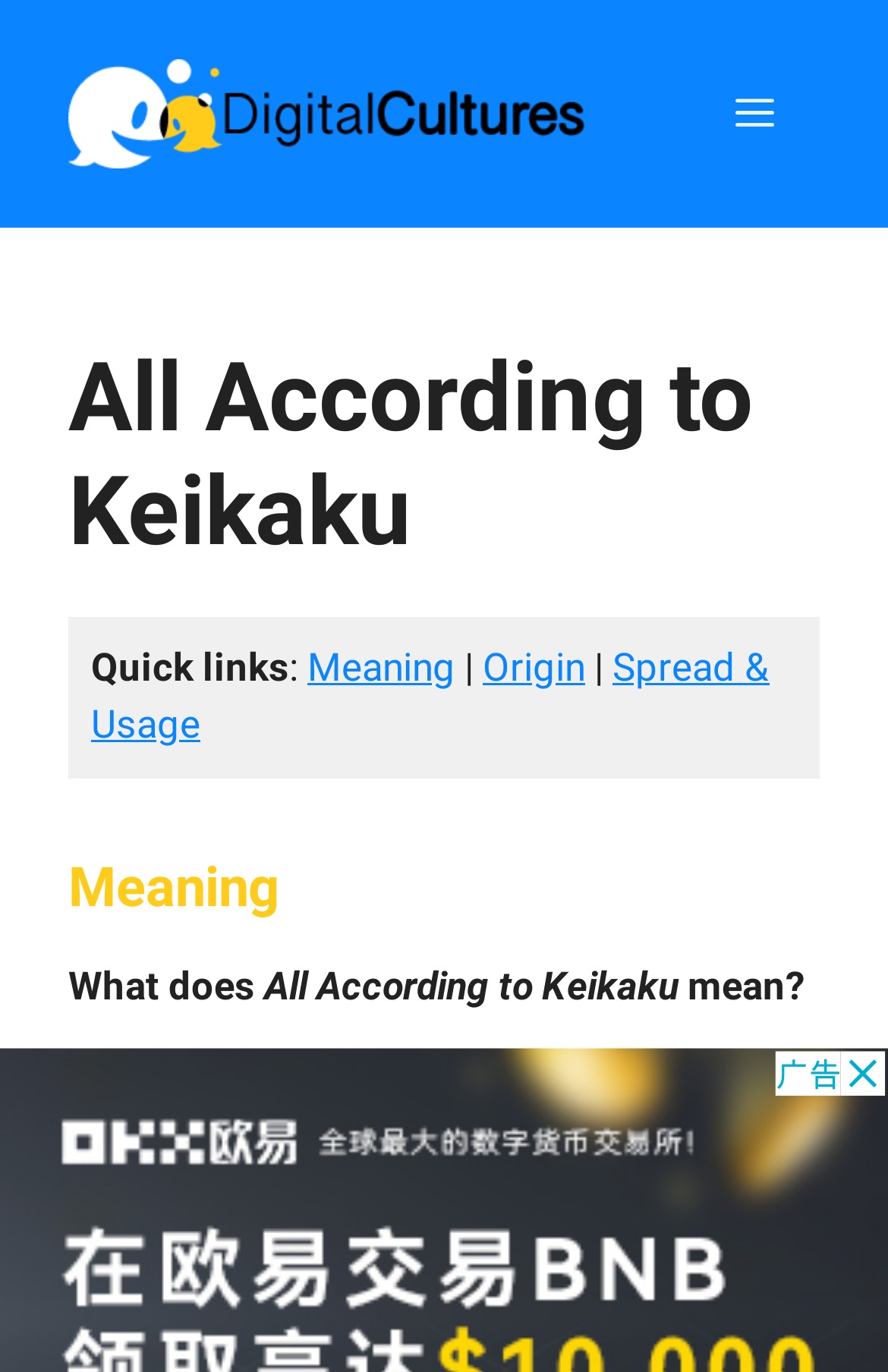Give an in-depth explanation of the webpage layout and content.

The webpage is about the phrase "All According to Keikaku" and its meaning, origin, and usage. At the top, there is a banner with a link to "DigitalCultures" accompanied by an image, and a navigation menu toggle button on the right side. Below the banner, there is a header section with a heading that reads "All According to Keikaku". 

To the right of the heading, there are quick links to "Meaning", "Origin", and "Spread & Usage" separated by vertical lines. Below the quick links, there is another header section with a heading that reads "Meaning". This section contains a paragraph of text that explains what "All According to Keikaku" means.